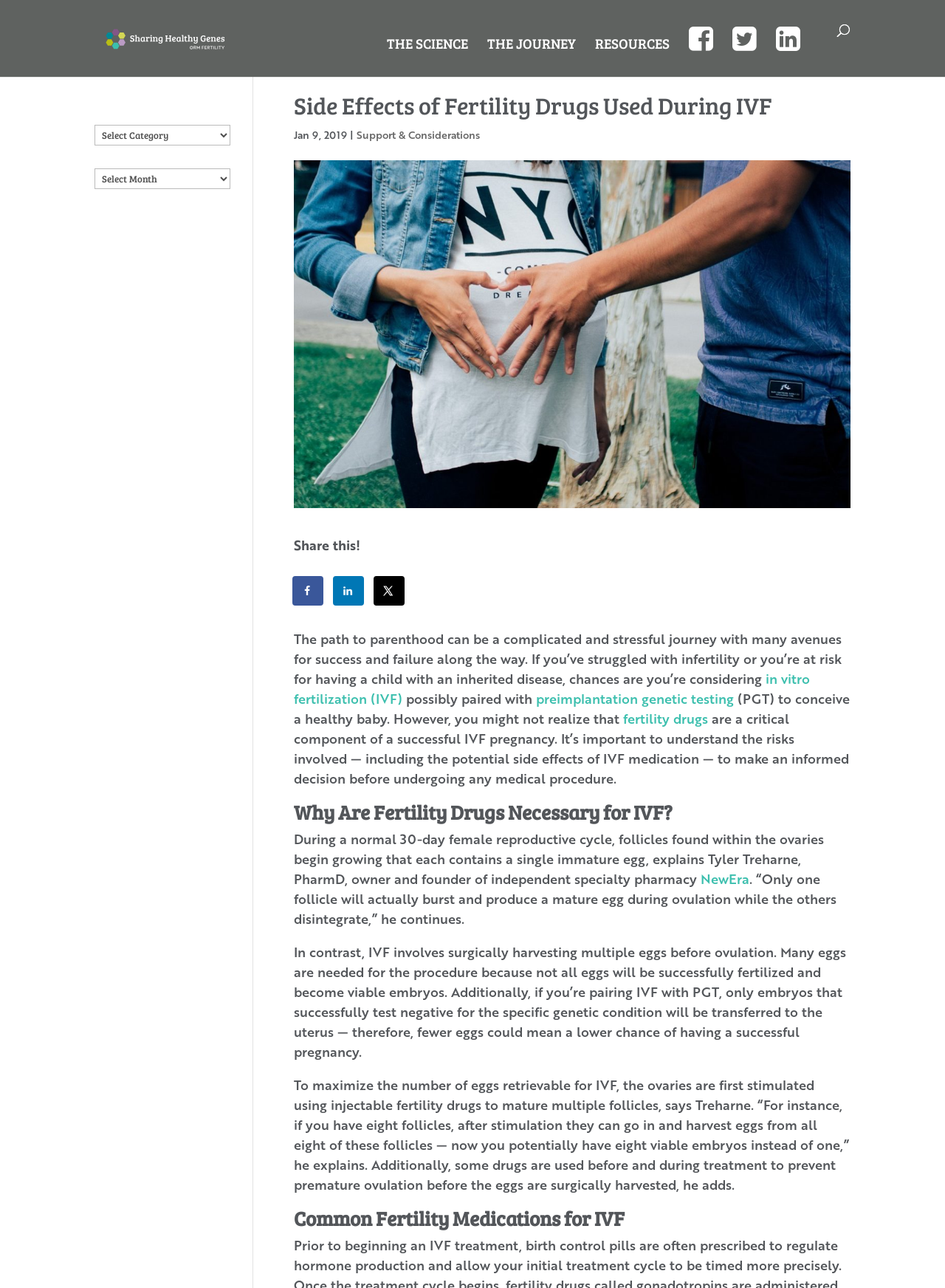Present a detailed account of what is displayed on the webpage.

The webpage is about the side effects of fertility drugs used during IVF (In Vitro Fertilization). At the top, there is a navigation menu with links to "THE SCIENCE", "THE JOURNEY", and "RESOURCES". Below the navigation menu, there is a search bar that spans across the page. 

The main content of the page is divided into sections. The first section has a heading "Side Effects of Fertility Drugs Used During IVF" and a subheading "Jan 9, 2019". Below the subheading, there is a link to "Support & Considerations" and a "Share this!" button with links to share on Facebook, LinkedIn, and another platform.

The main article starts with a paragraph discussing the path to parenthood and the consideration of IVF and preimplantation genetic testing (PGT) to conceive a healthy baby. The article then explains the importance of understanding the risks involved, including the potential side effects of IVF medication, to make an informed decision.

The next section has a heading "Why Are Fertility Drugs Necessary for IVF?" and explains the role of fertility drugs in IVF, including the stimulation of ovaries to mature multiple follicles and the prevention of premature ovulation.

The following section has a heading "Common Fertility Medications for IVF" but does not contain any text in the provided accessibility tree.

On the left side of the page, there are two menus, one for "Categories" and one for "Archives", both with dropdown options. At the top left, there is a link to "Sharing Healthy Genes" with an accompanying image.